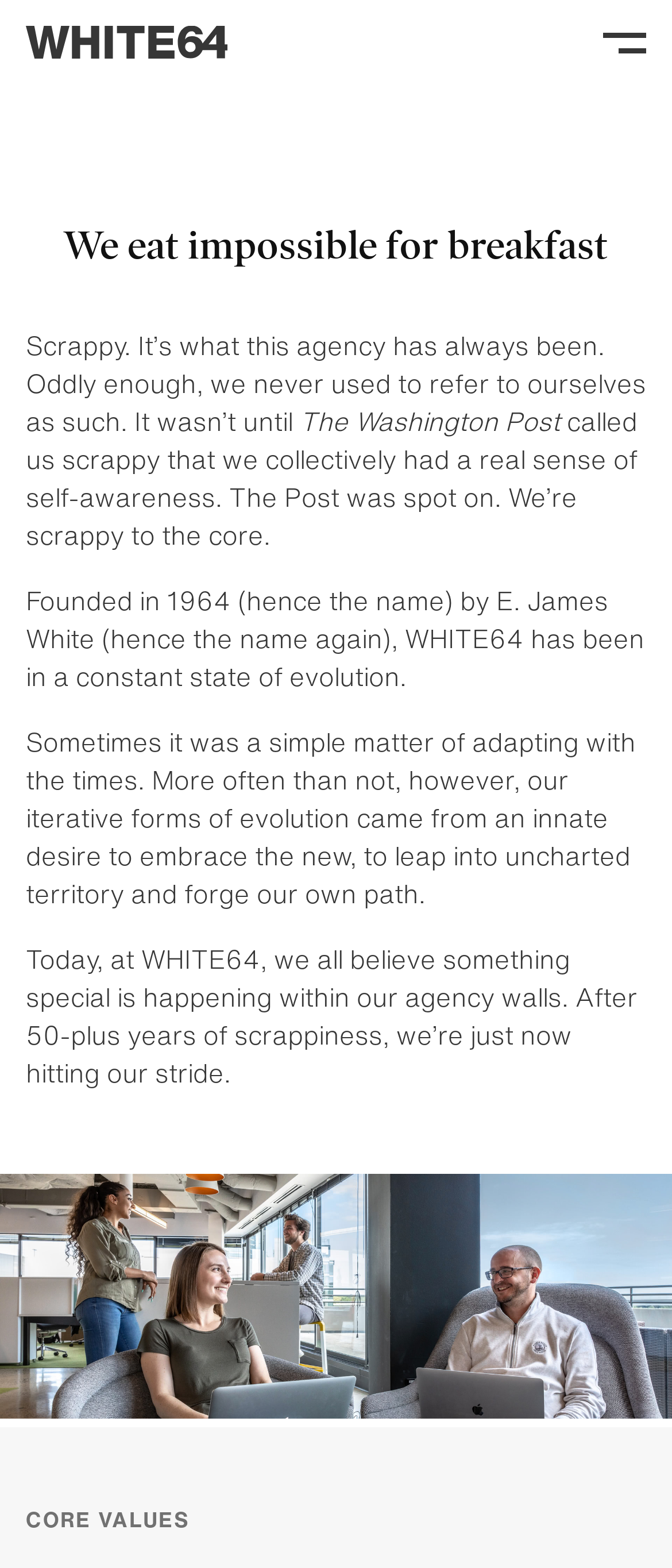Using the information in the image, give a detailed answer to the following question: What is the core value of the agency?

The core value of the agency can be inferred from the text 'Scrappy. It’s what this agency has always been.' which is a prominent heading on the page. This value is also reinforced by the text 'We’re scrappy to the core.' later on the page.